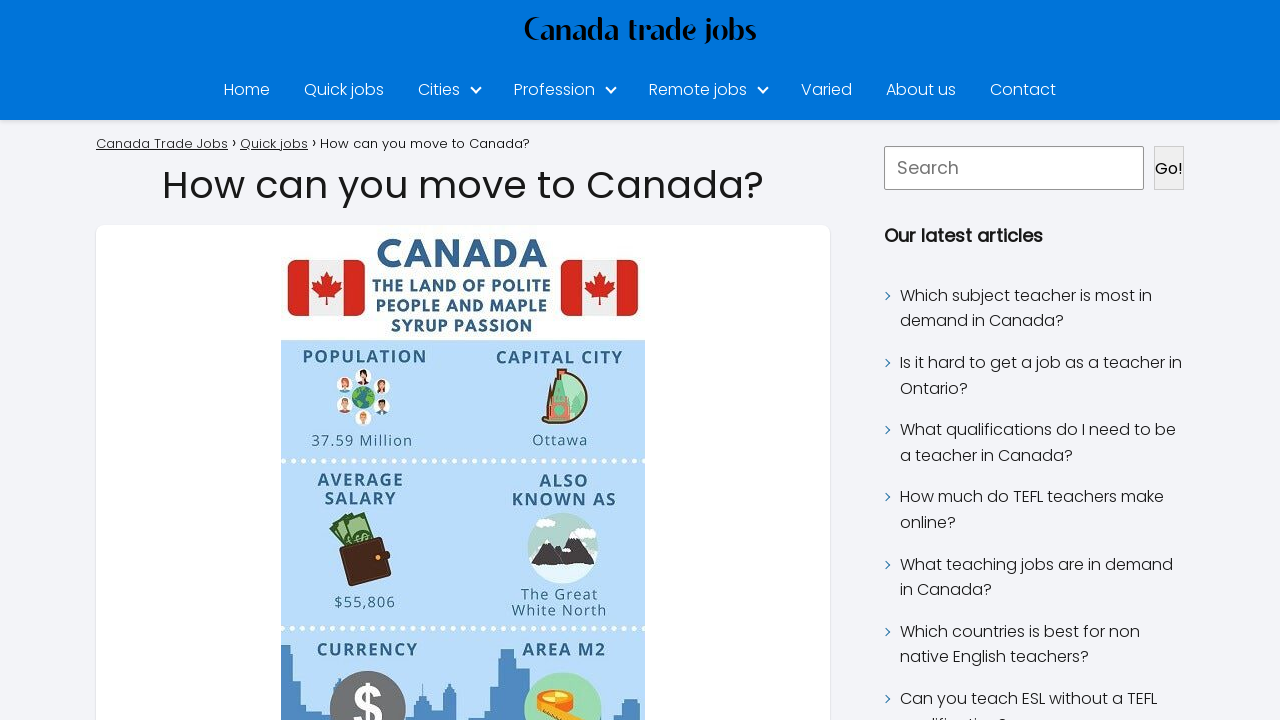Please provide a short answer using a single word or phrase for the question:
What are the main navigation links on the webpage?

Home, Quick jobs, Cities, Profession, Remote jobs, Varied, About us, Contact